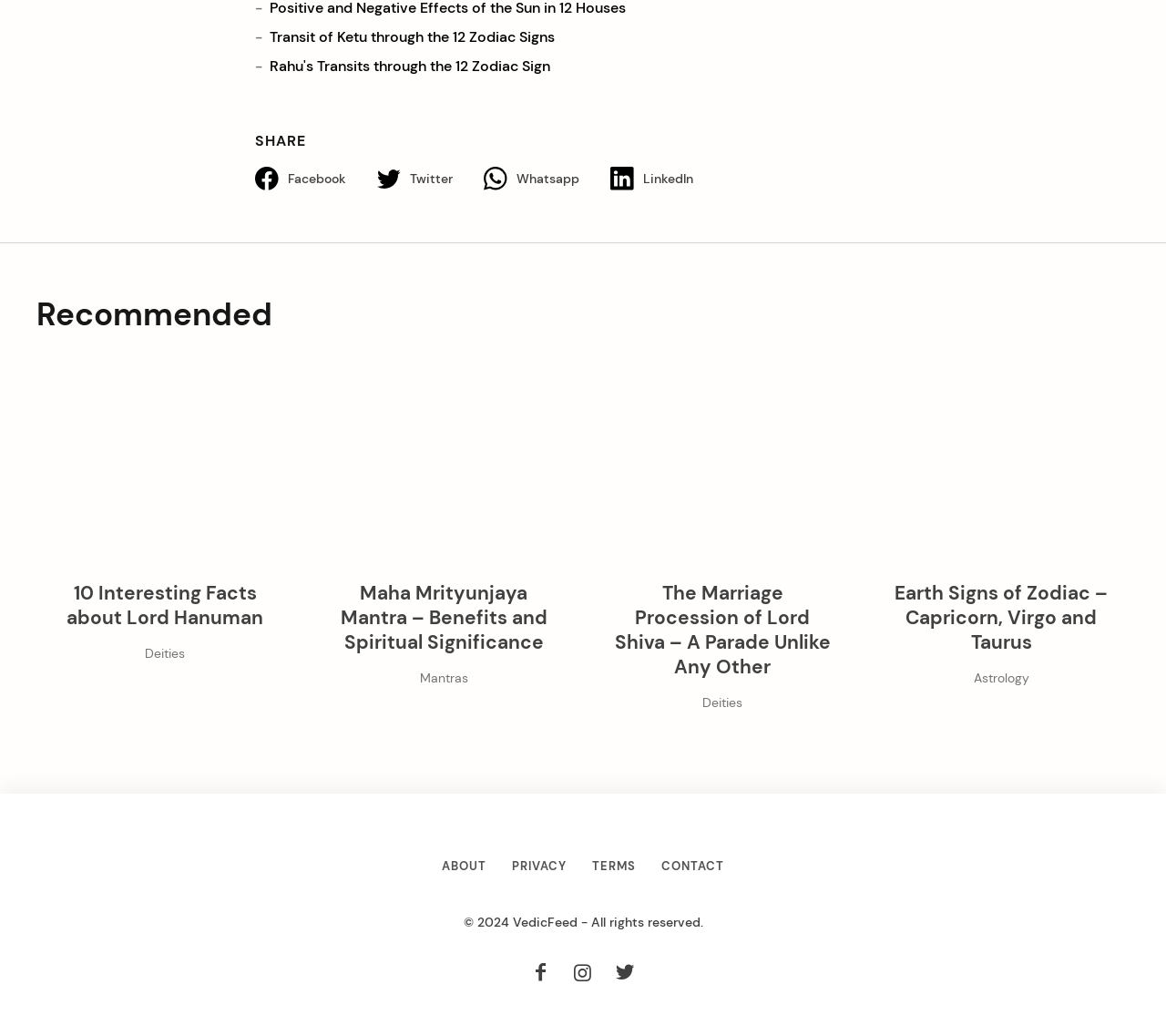How many links are there in the footer menu?
Using the information from the image, answer the question thoroughly.

I examined the footer menu and found that there are 4 links, which are ABOUT, PRIVACY, TERMS, and CONTACT.